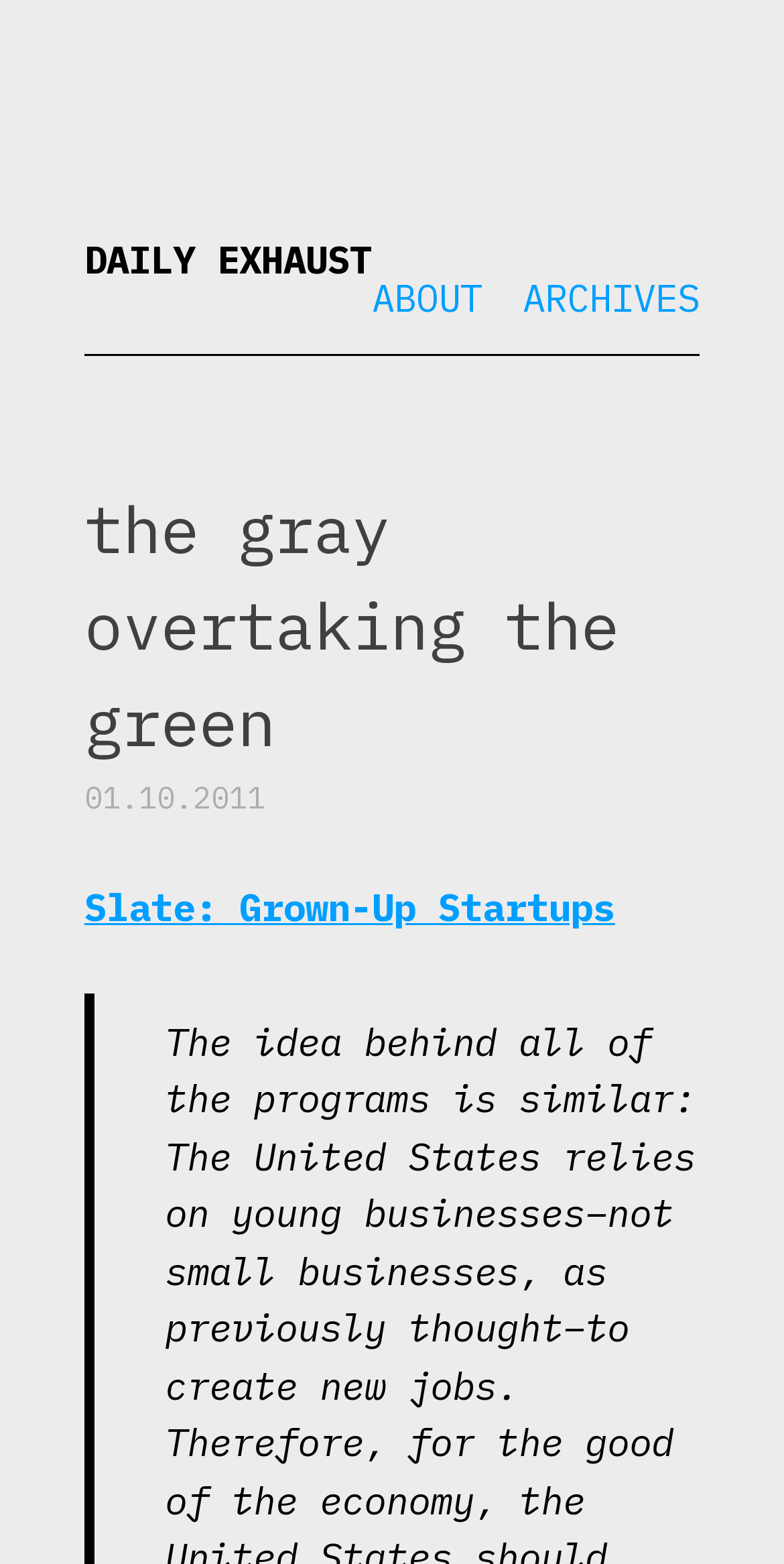What is the date of the latest article?
Kindly offer a detailed explanation using the data available in the image.

I found the date of the latest article by looking at the static text element located below the heading 'the gray overtaking the green', which contains the date '01.10.2011'.